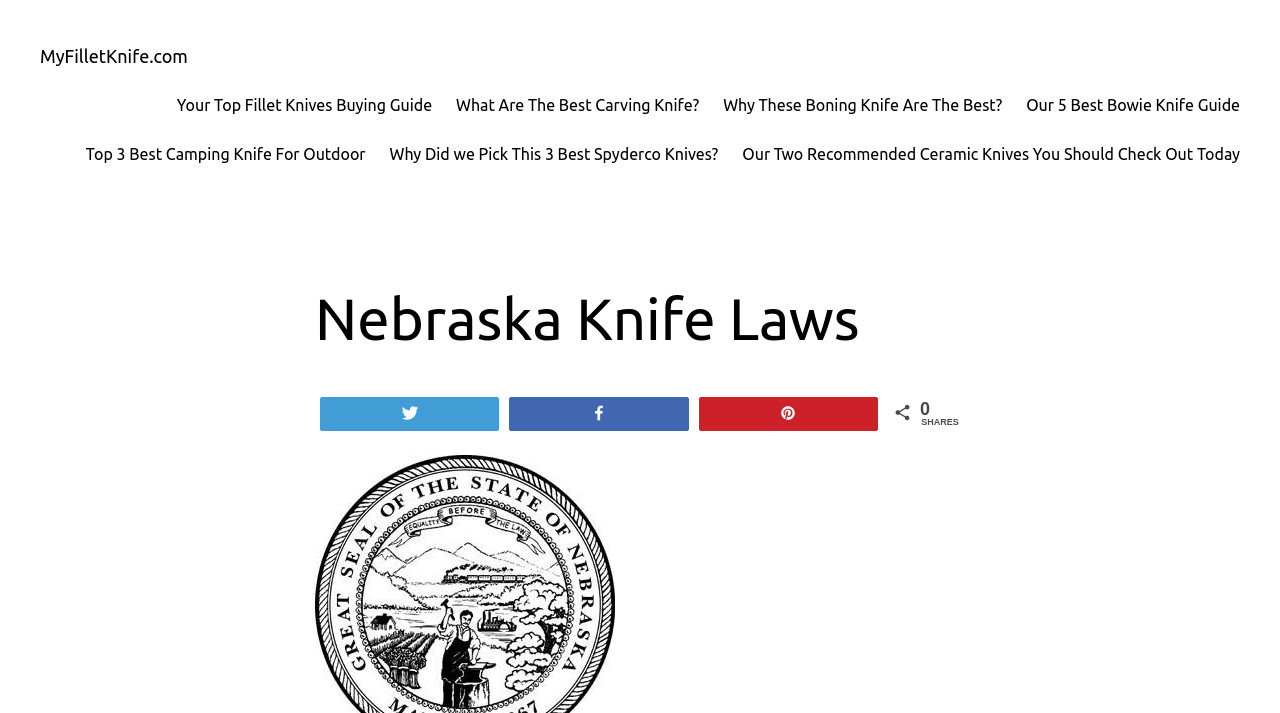How many links are available on the webpage?
Answer with a single word or short phrase according to what you see in the image.

9